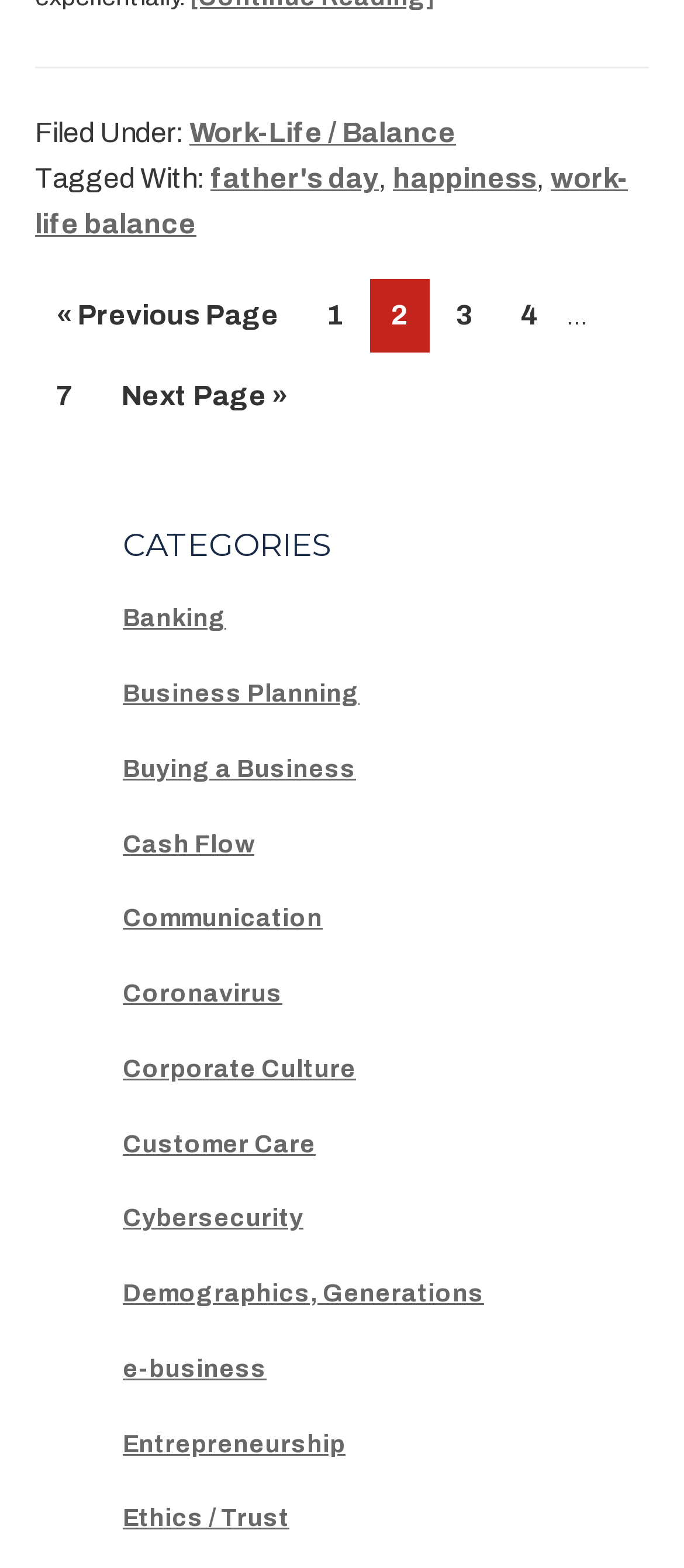Specify the bounding box coordinates of the area to click in order to execute this command: 'browse categories'. The coordinates should consist of four float numbers ranging from 0 to 1, and should be formatted as [left, top, right, bottom].

[0.179, 0.337, 0.821, 0.361]